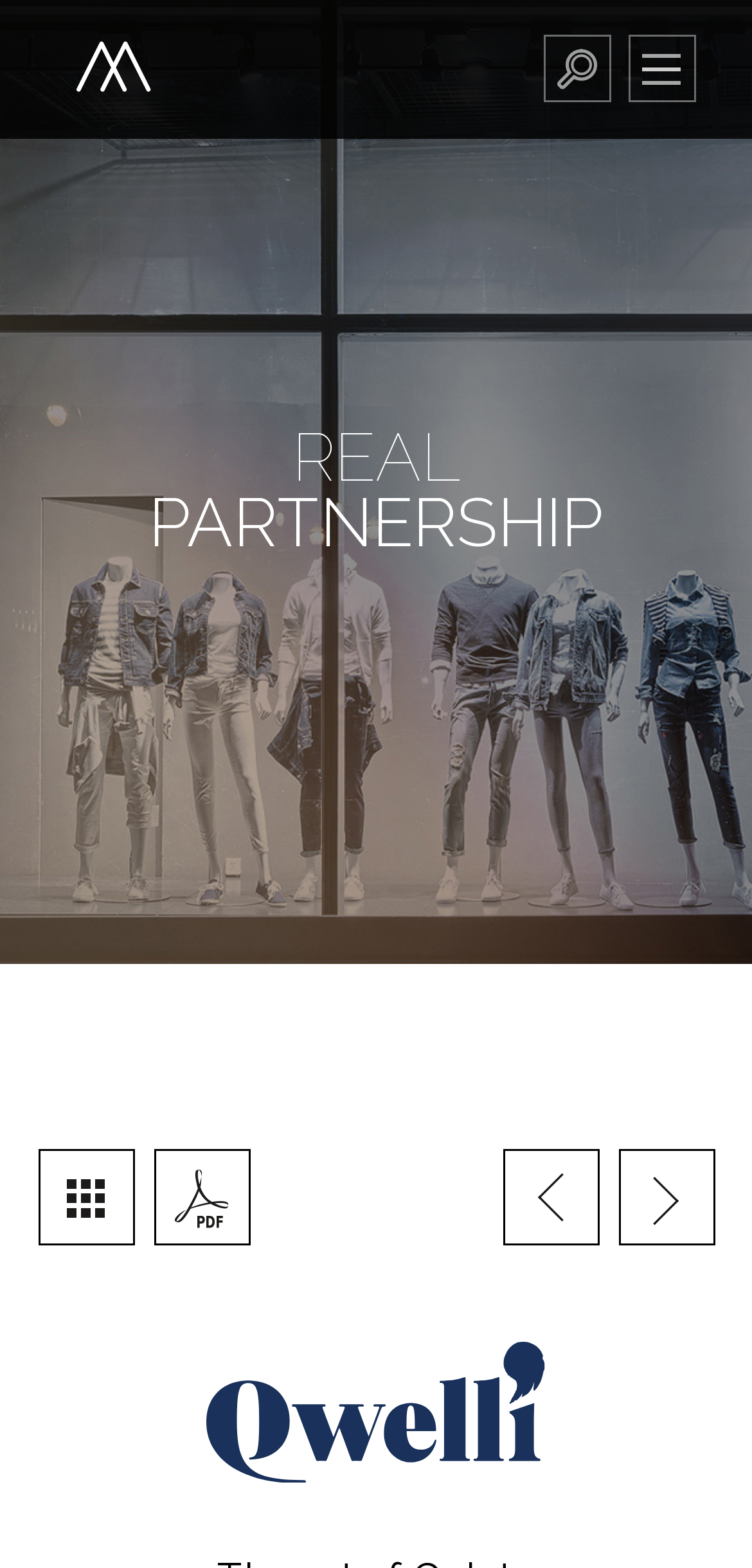Please identify the bounding box coordinates of the element that needs to be clicked to execute the following command: "learn about us". Provide the bounding box using four float numbers between 0 and 1, formatted as [left, top, right, bottom].

[0.4, 0.092, 0.6, 0.13]